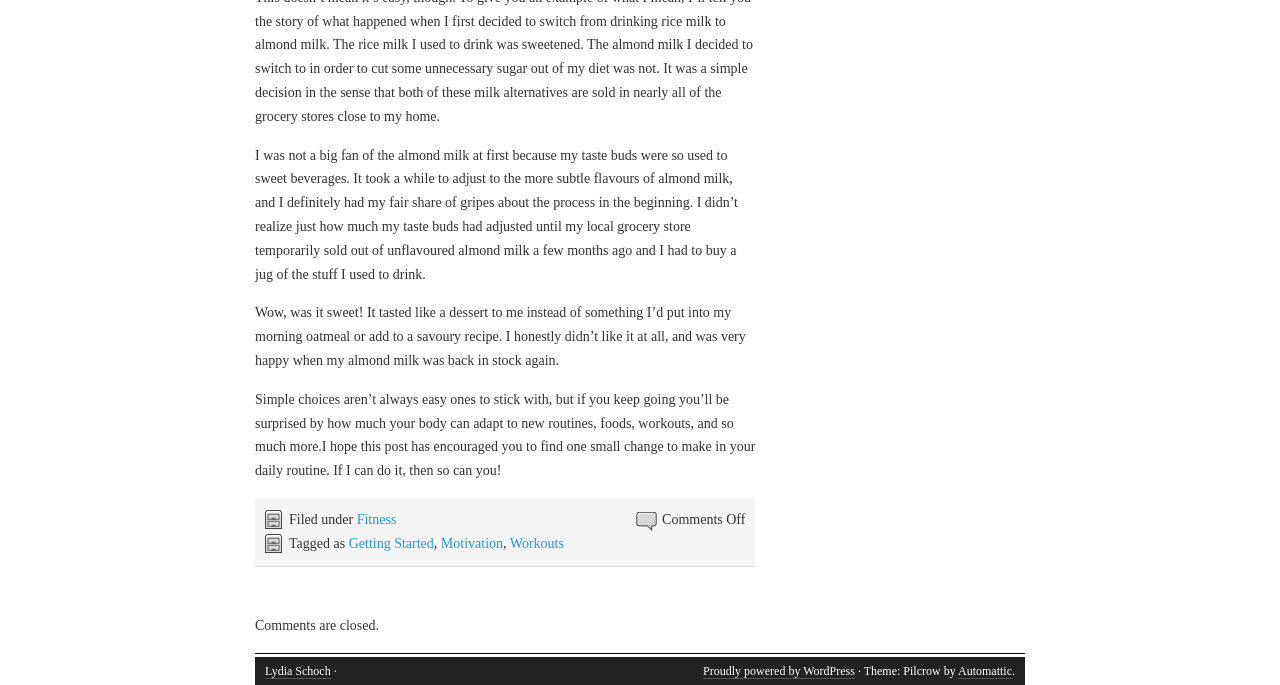Who is the author of the post?
Give a one-word or short phrase answer based on the image.

Lydia Schoch